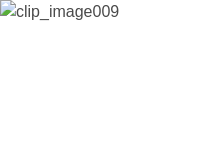What is removed in the 'Reading Mode'? Based on the screenshot, please respond with a single word or phrase.

Distracting graphics and ads